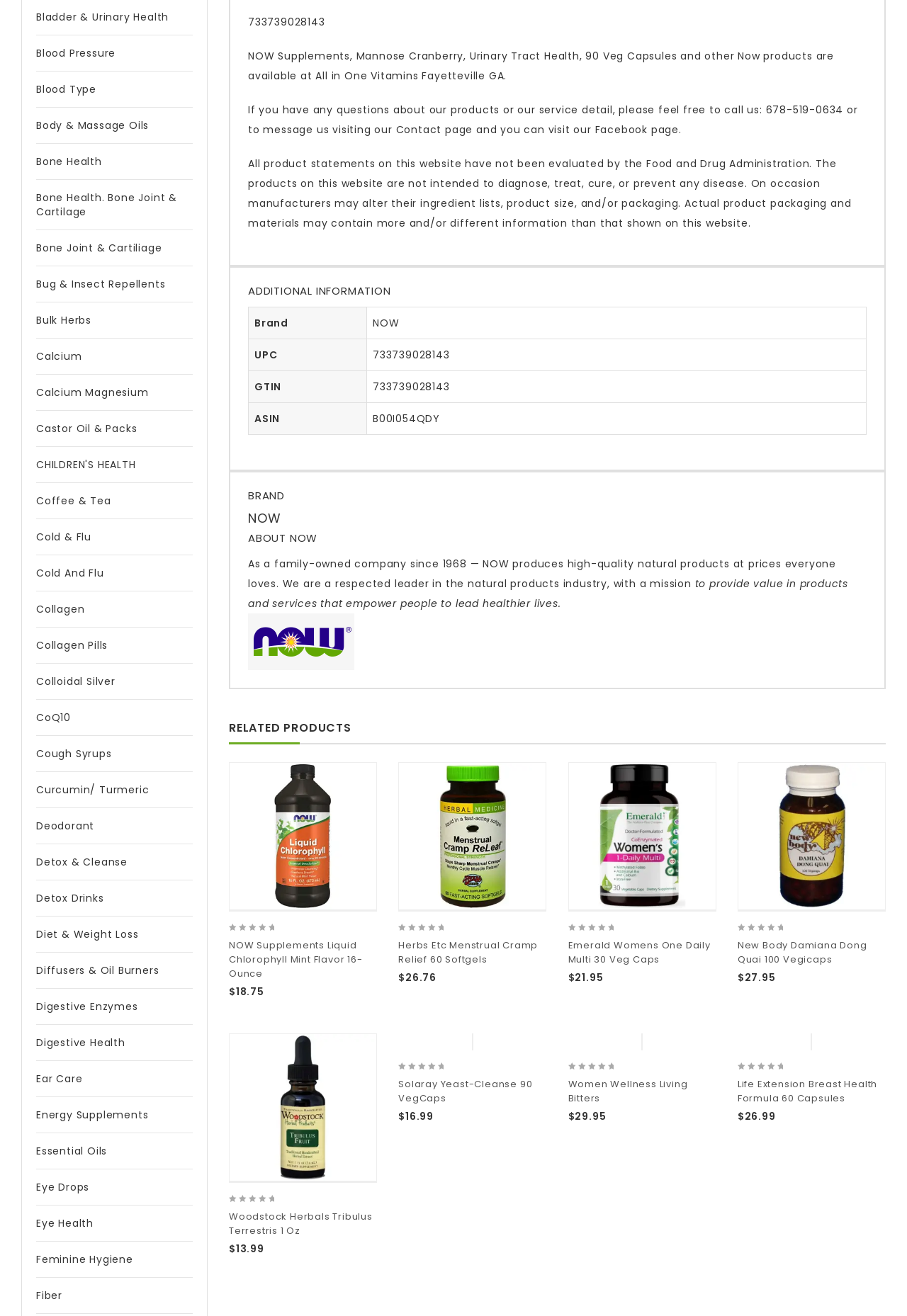Locate the bounding box coordinates of the element you need to click to accomplish the task described by this instruction: "Click the 'Post Comment' button".

None